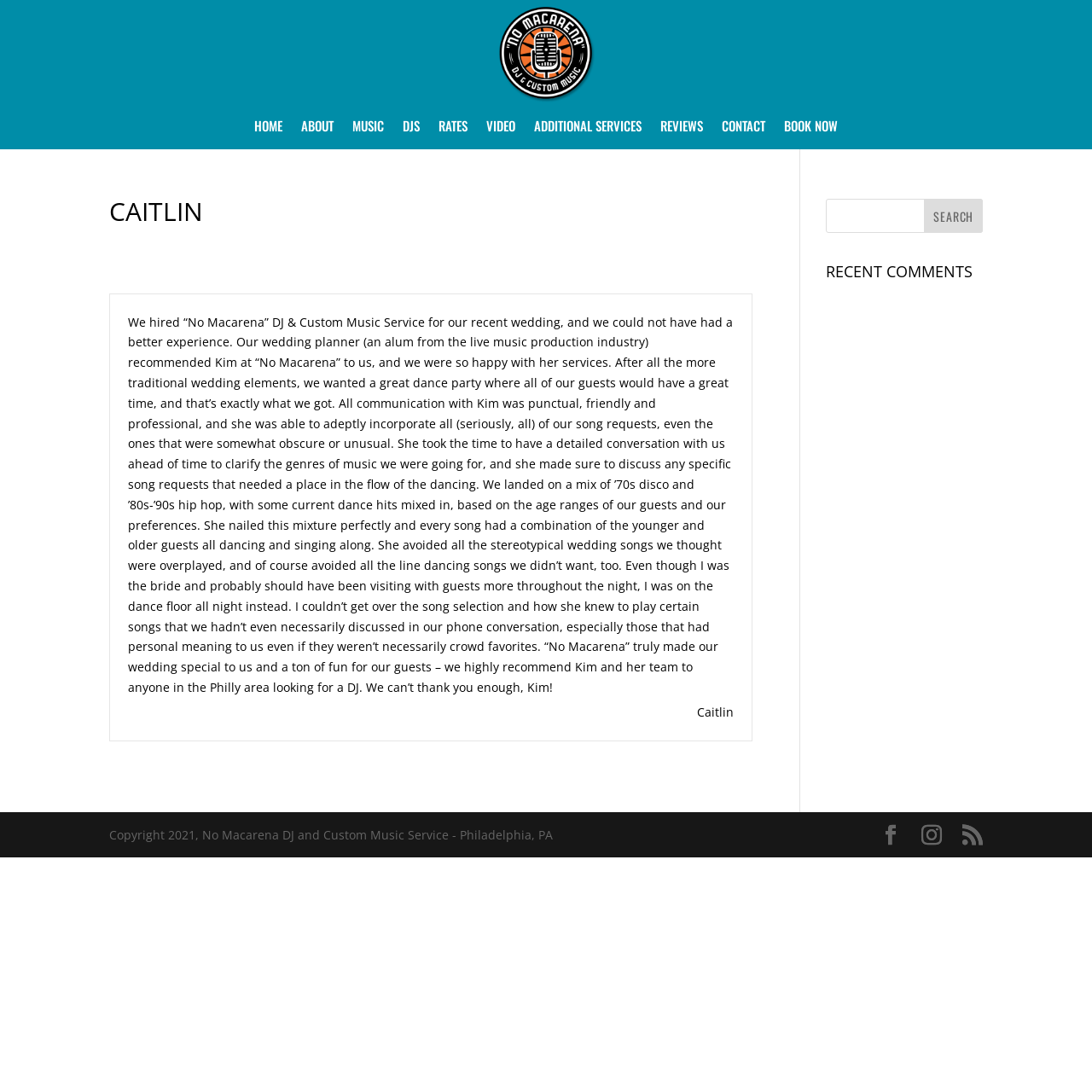Detail the various sections and features of the webpage.

The webpage is about Caitlin, a DJ and custom music service provider, with the title "NoMacarena". At the top of the page, there is a horizontal navigation menu with 9 links: "HOME", "ABOUT", "MUSIC", "DJS", "RATES", "VIDEO", "ADDITIONAL SERVICES", "REVIEWS", and "CONTACT", followed by a "BOOK NOW" button. 

Below the navigation menu, there is a large image taking up about half of the page's width. 

The main content of the page is an article with a heading "CAITLIN" and a long review text about a wedding experience with "No Macarena" DJ service. The review is a personal testimonial, praising the service provider for their professionalism, attention to detail, and ability to create a great dance party with a customized playlist.

To the right of the article, there is a search box with a "Search" button. 

Further down the page, there is a heading "RECENT COMMENTS" and a section with social media links. 

At the bottom of the page, there is a copyright notice with the year 2021 and the company name "No Macarena DJ and Custom Music Service - Philadelphia, PA".